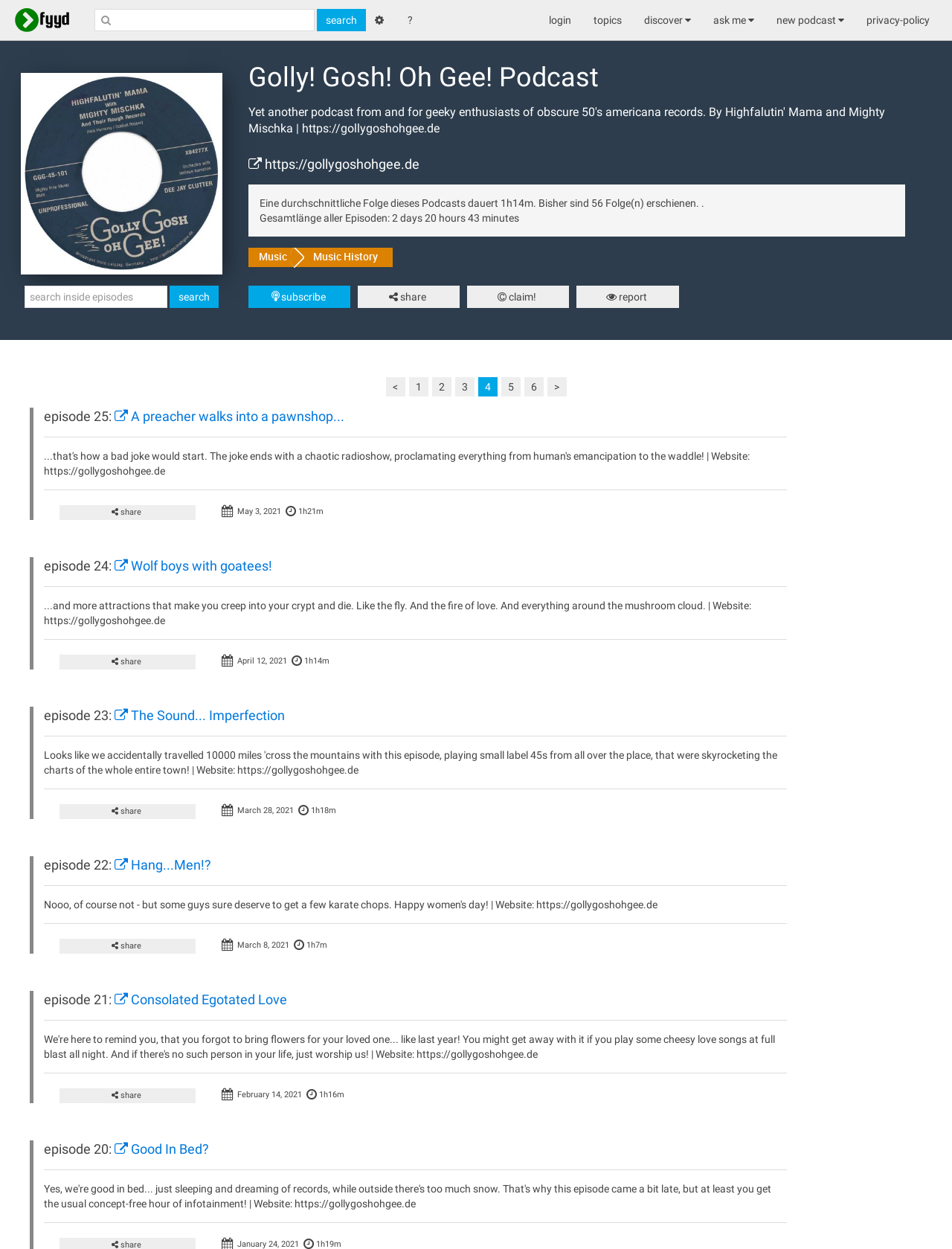How many episodes are there?
From the image, respond using a single word or phrase.

56